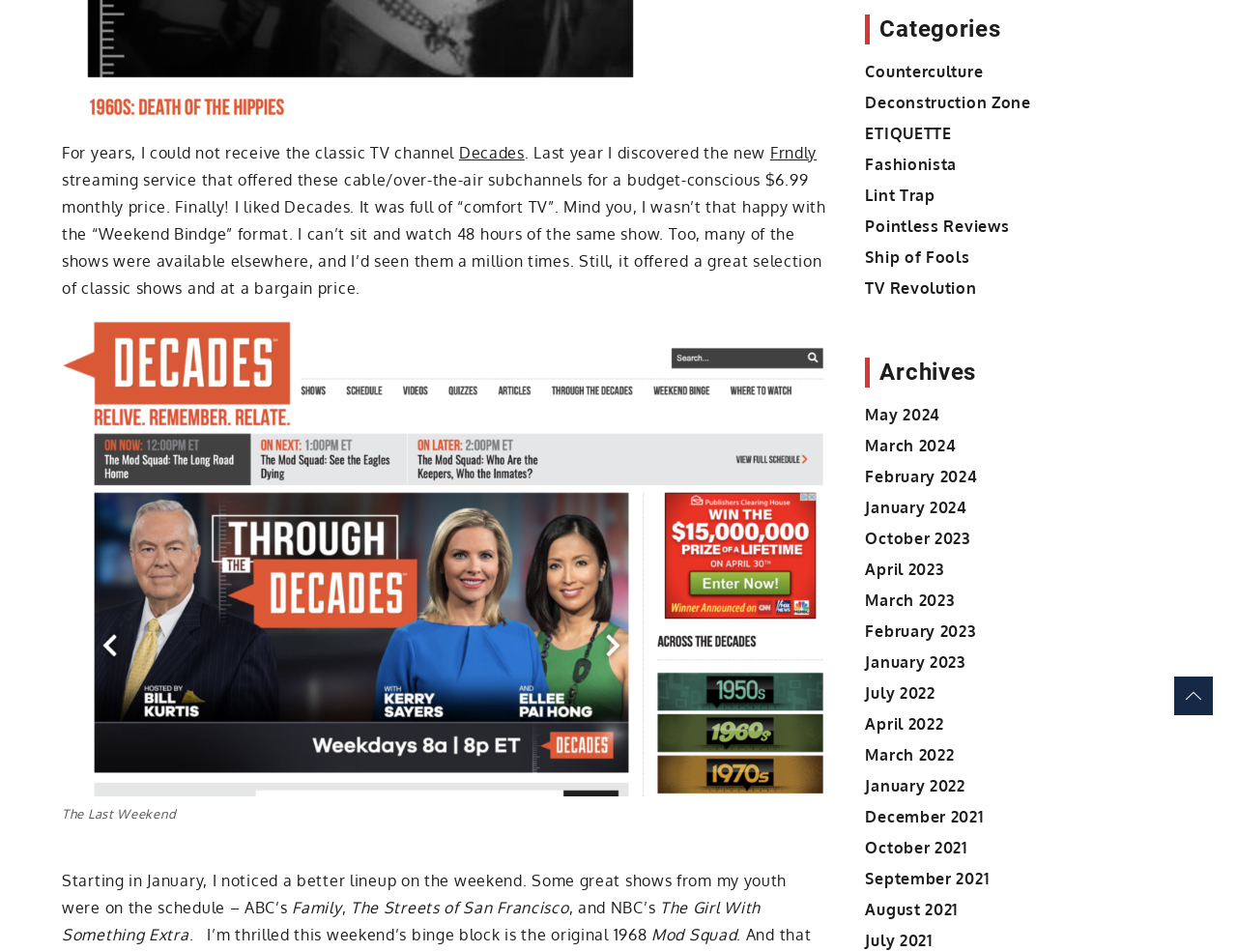Identify the bounding box for the given UI element using the description provided. Coordinates should be in the format (top-left x, top-left y, bottom-right x, bottom-right y) and must be between 0 and 1. Here is the description: Deconstruction Zone

[0.7, 0.098, 0.833, 0.118]